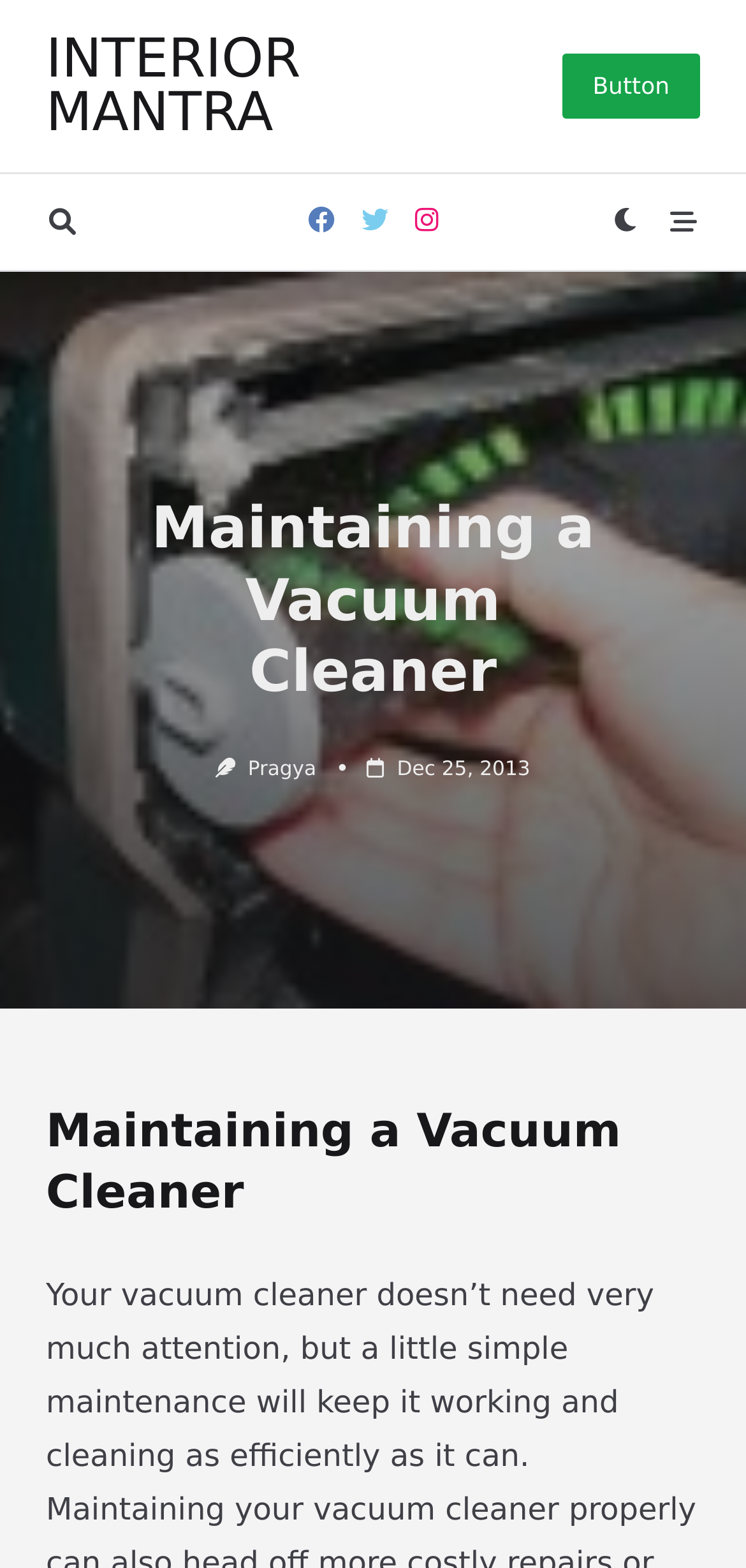From the webpage screenshot, predict the bounding box coordinates (top-left x, top-left y, bottom-right x, bottom-right y) for the UI element described here: Pension

None